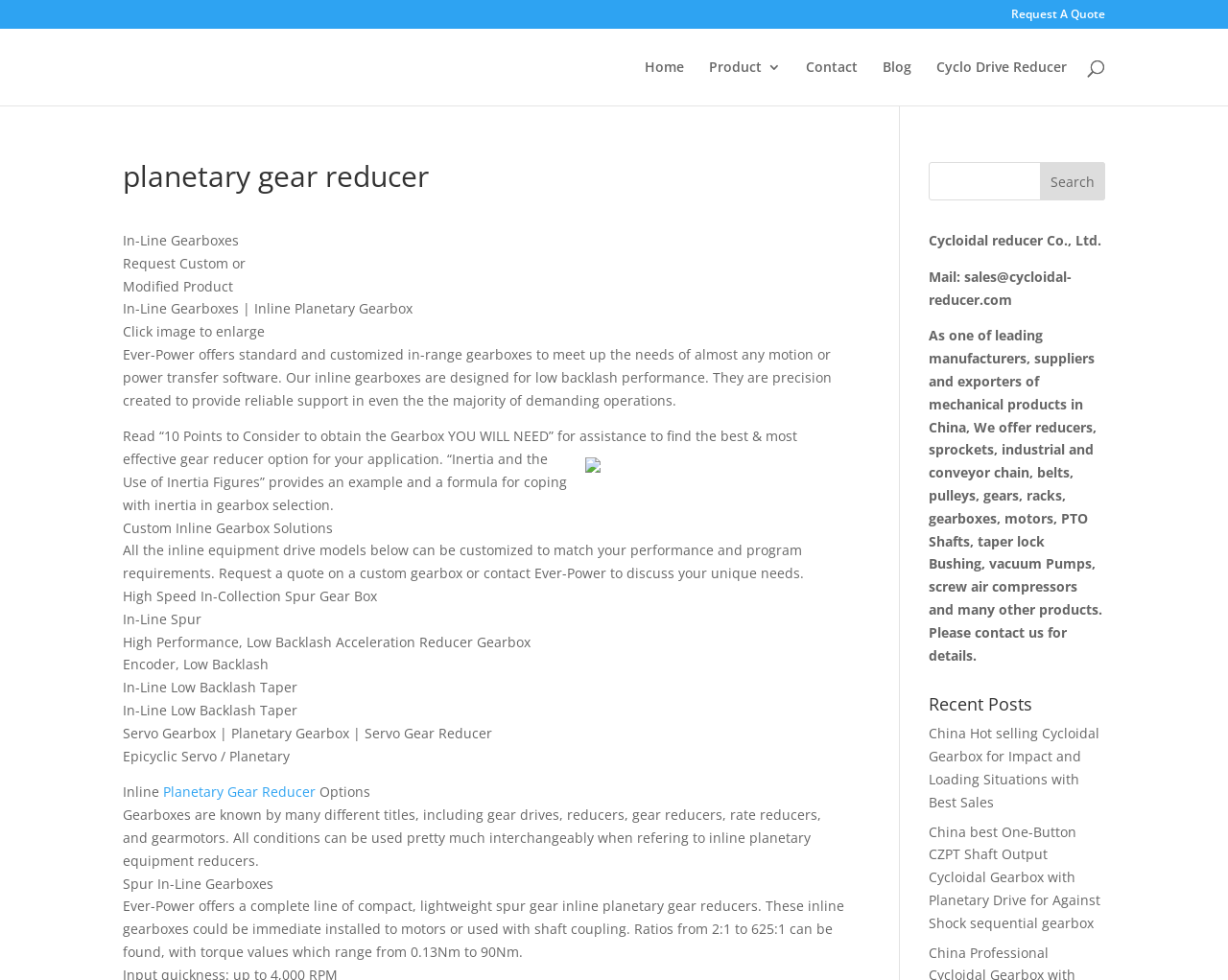Determine the bounding box coordinates of the clickable area required to perform the following instruction: "Contact Ever-Power". The coordinates should be represented as four float numbers between 0 and 1: [left, top, right, bottom].

[0.656, 0.062, 0.698, 0.108]